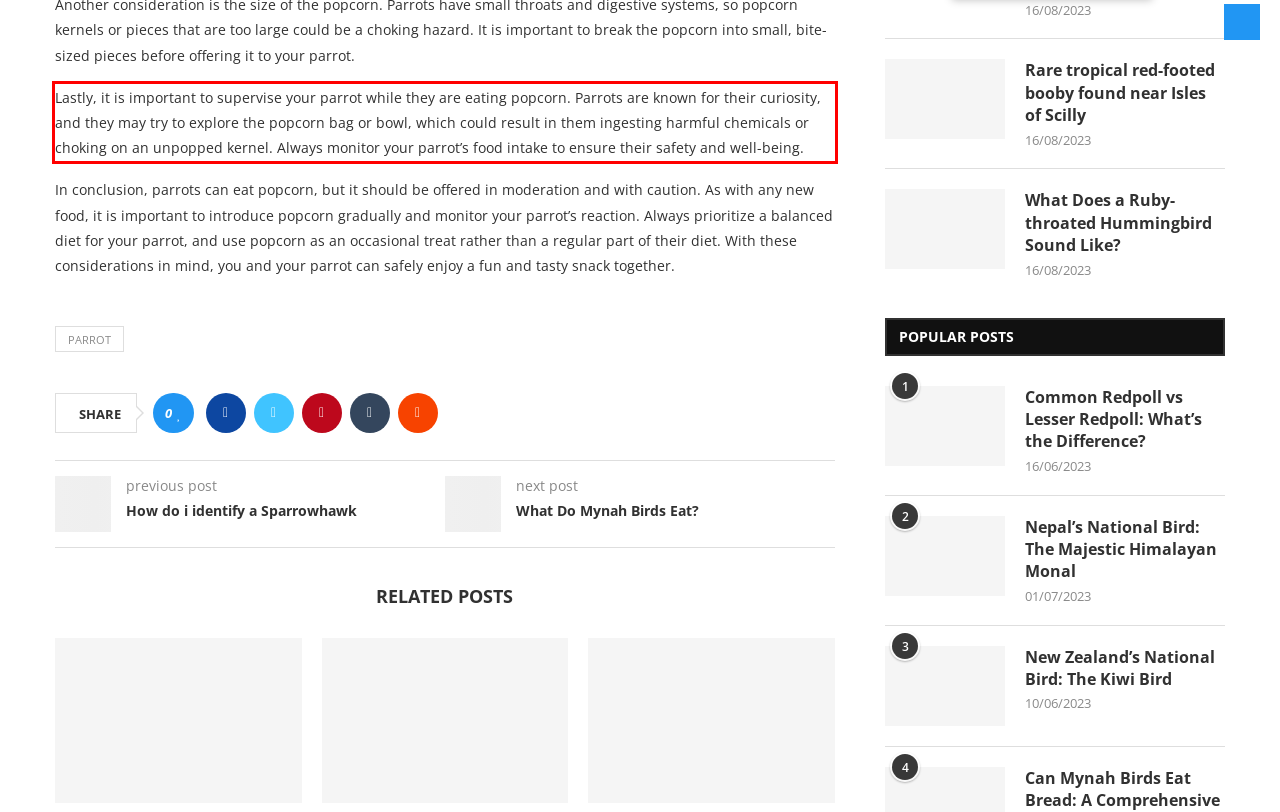Analyze the red bounding box in the provided webpage screenshot and generate the text content contained within.

Lastly, it is important to supervise your parrot while they are eating popcorn. Parrots are known for their curiosity, and they may try to explore the popcorn bag or bowl, which could result in them ingesting harmful chemicals or choking on an unpopped kernel. Always monitor your parrot’s food intake to ensure their safety and well-being.